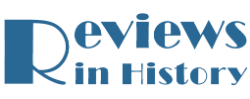What is the focus of the platform represented by the logo?
Please ensure your answer is as detailed and informative as possible.

The clean and modern design of the logo suggests a focus on scholarly discourse and accessibility in historical scholarship, implying that the platform is dedicated to providing insightful reviews of books and digital resources across various fields of history.